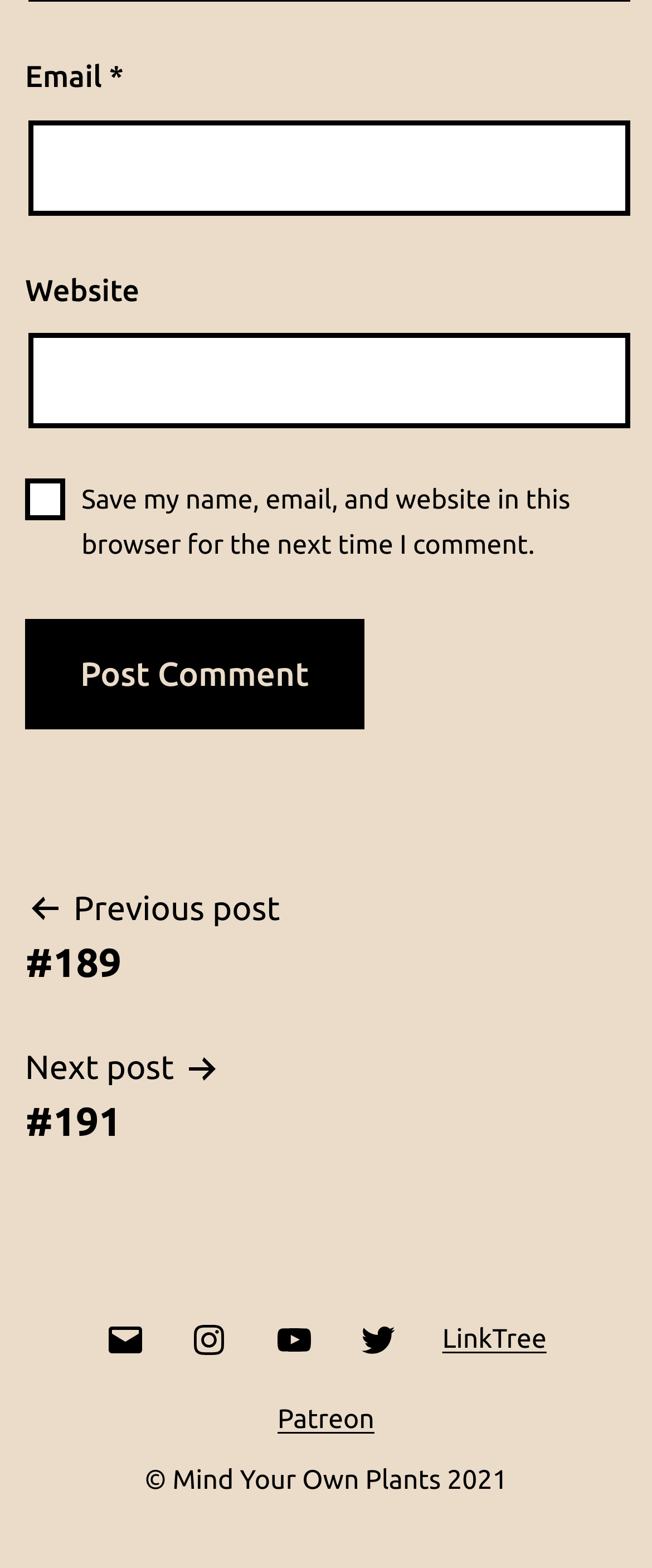Please identify the bounding box coordinates of the clickable area that will fulfill the following instruction: "Go to previous post". The coordinates should be in the format of four float numbers between 0 and 1, i.e., [left, top, right, bottom].

[0.038, 0.561, 0.962, 0.631]